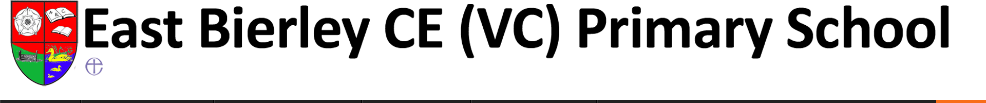Where is the school's crest located?
Kindly give a detailed and elaborate answer to the question.

The image displays the header for East Bierley CE (VC) Primary School, featuring the school's crest on the left side. This indicates that the school's crest is located on the left side of the image.